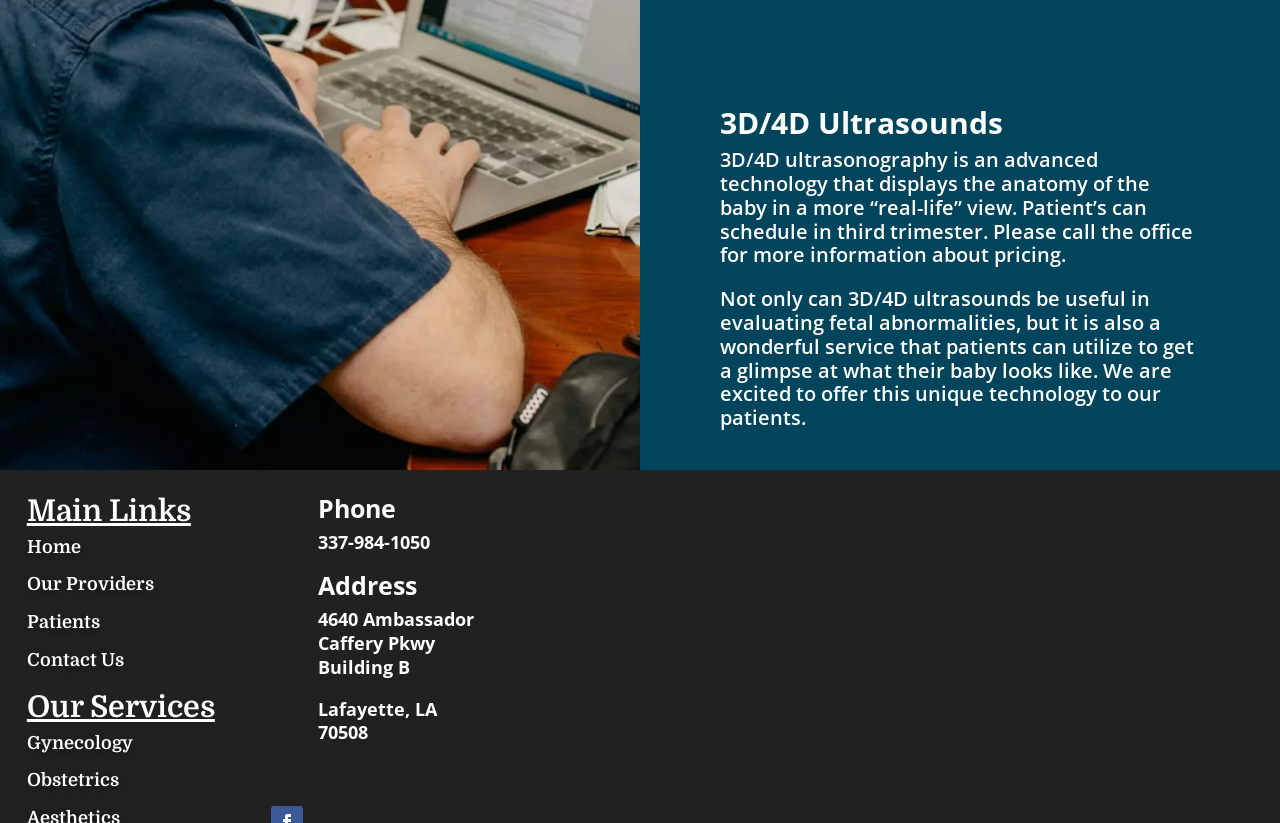What services are provided by the office?
Please provide a comprehensive answer based on the information in the image.

According to the webpage, the office provides Gynecology and Obstetrics services, which can be found under the 'Our Services' section.